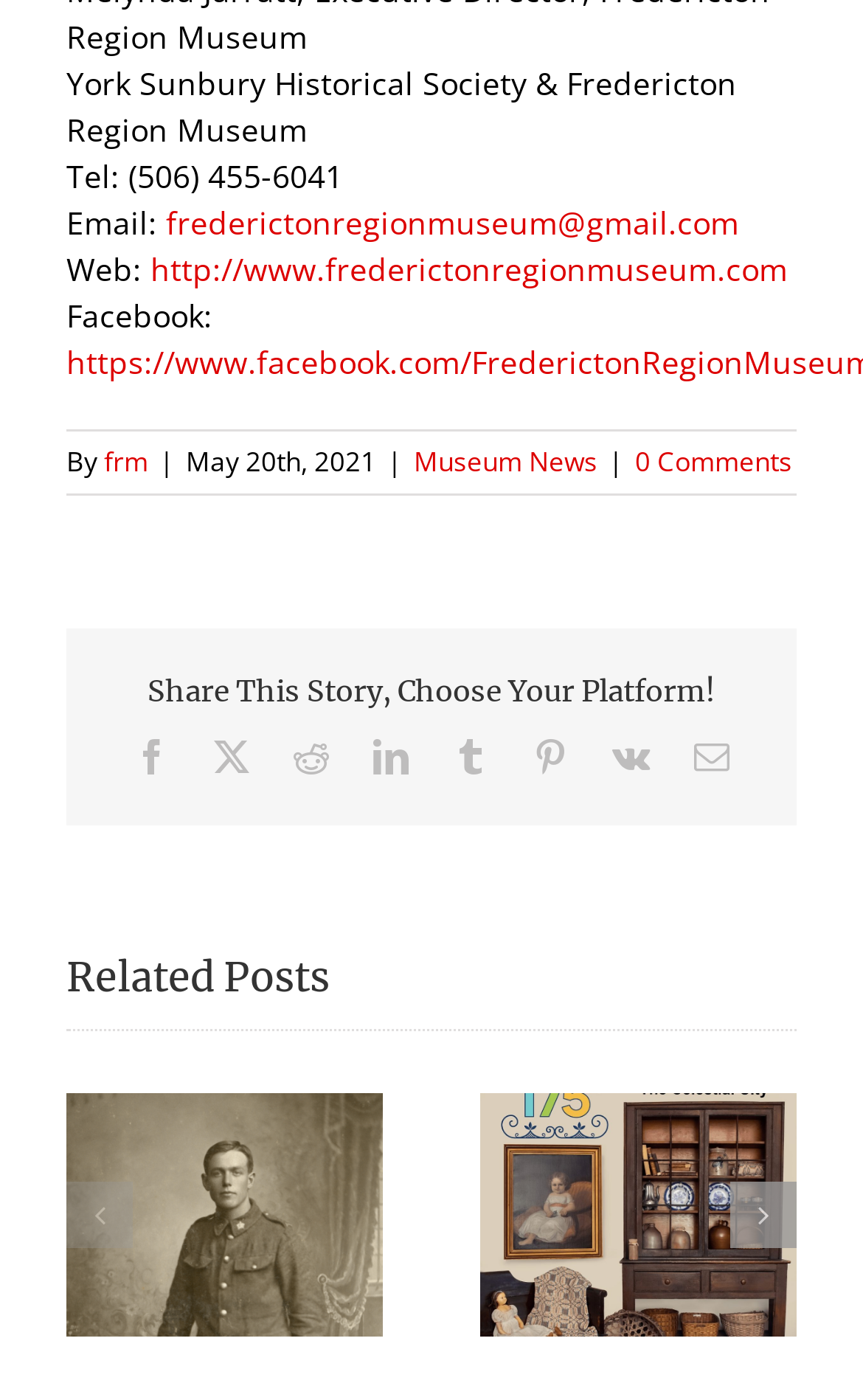Based on the image, please elaborate on the answer to the following question:
What is the title of the first related post?

I found the title by looking at the image element with the text 'REMEMBERING Private Harold Kelly' which is located in the first group of the 'Related Posts' section.